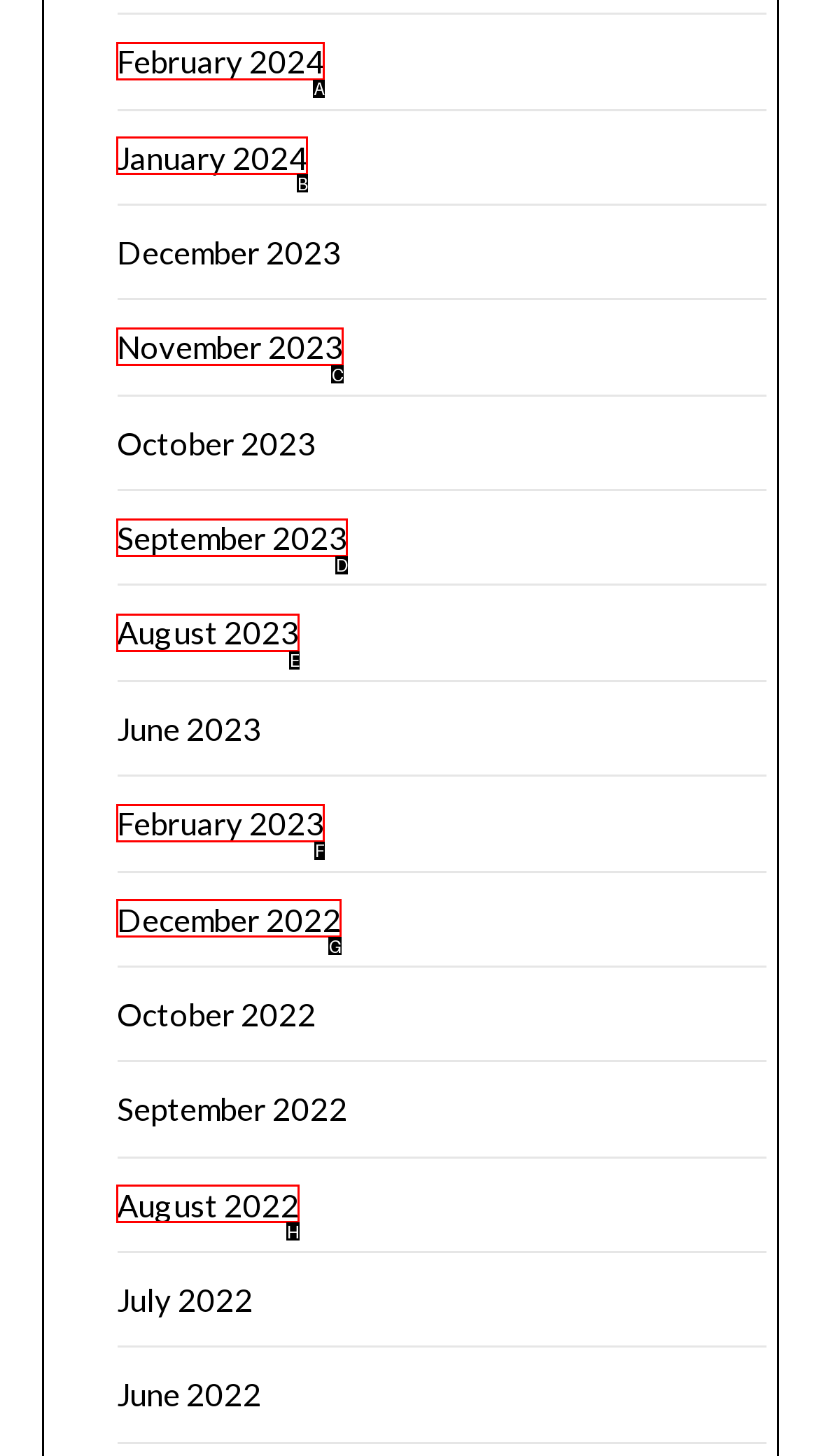Point out which UI element to click to complete this task: Go to January 2024
Answer with the letter corresponding to the right option from the available choices.

B